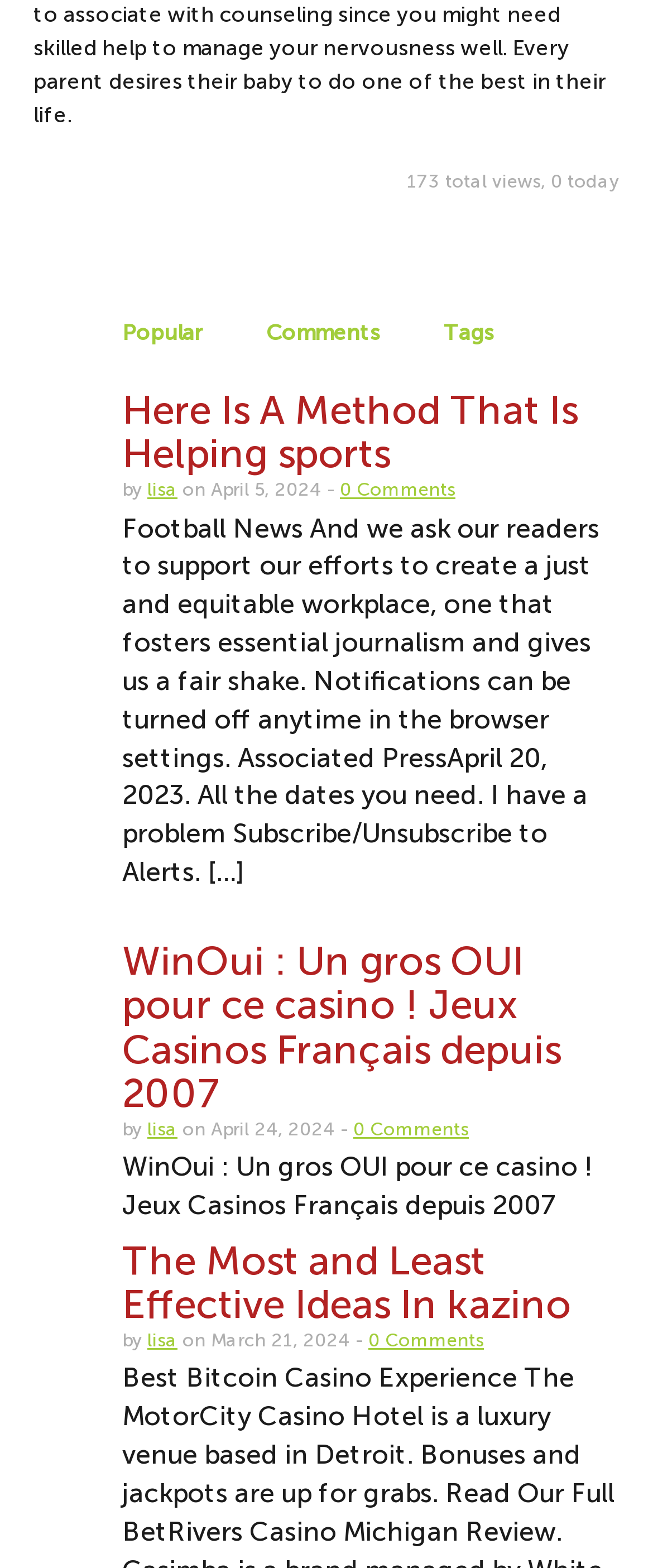Who is the author of the first article? Based on the image, give a response in one word or a short phrase.

lisa